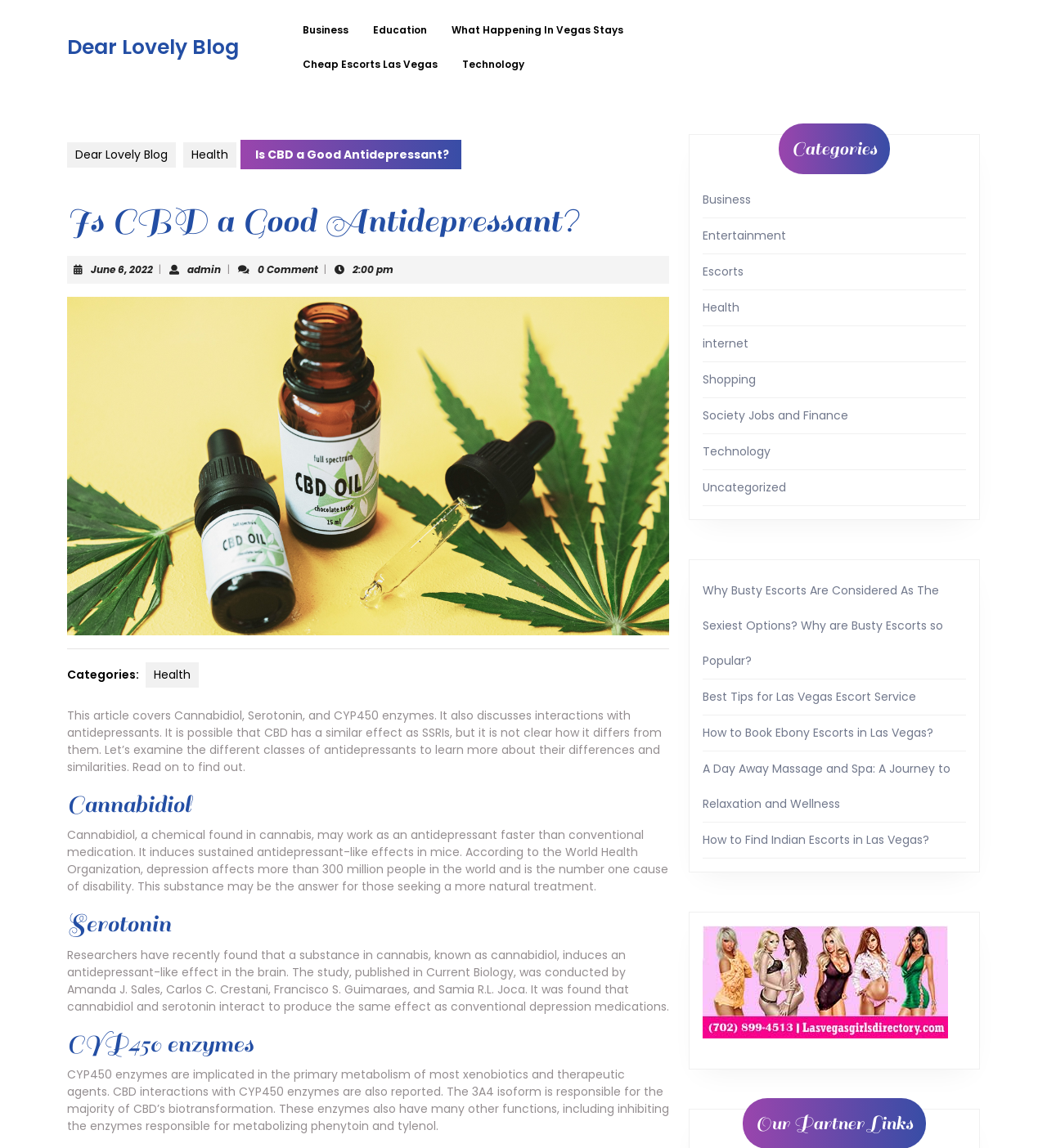Please identify the bounding box coordinates of the element I should click to complete this instruction: 'Visit the 'Health' category page'. The coordinates should be given as four float numbers between 0 and 1, like this: [left, top, right, bottom].

[0.175, 0.124, 0.226, 0.146]